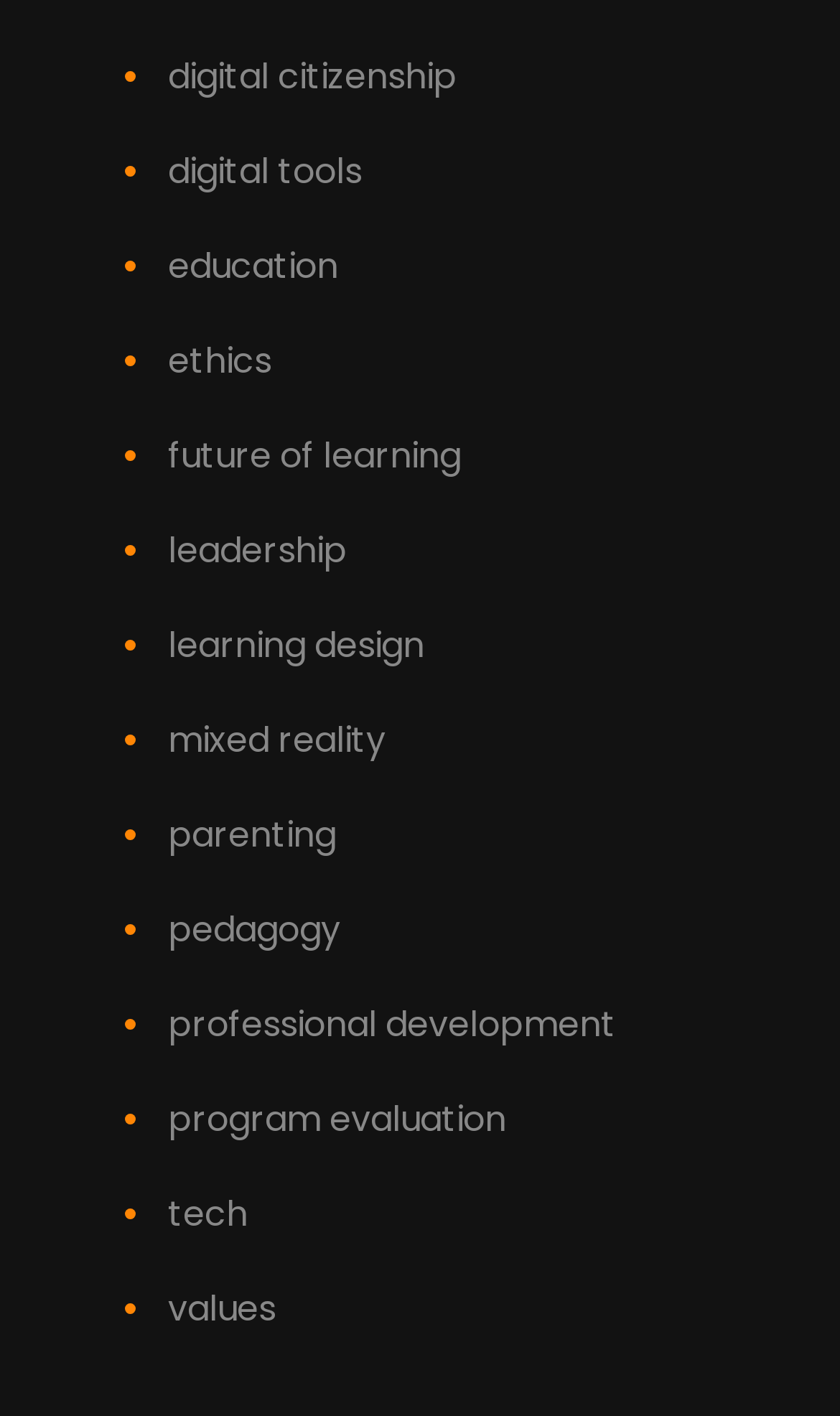Please identify the bounding box coordinates of the area I need to click to accomplish the following instruction: "click on digital citizenship".

[0.2, 0.036, 0.544, 0.071]